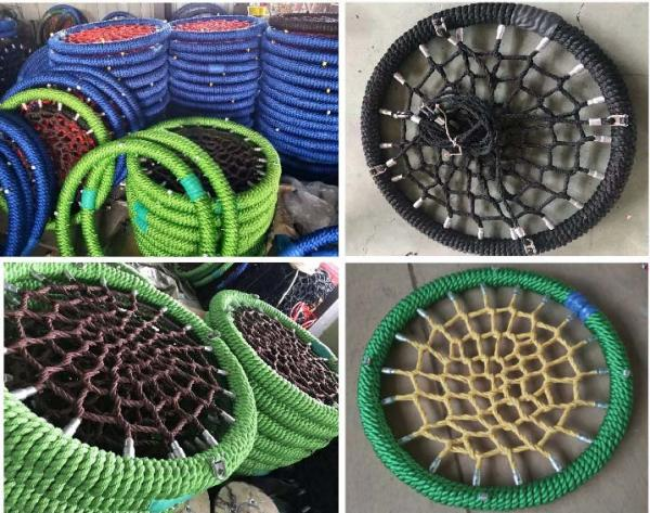What is the age range for the play equipment?
Answer the question with a single word or phrase, referring to the image.

5-12